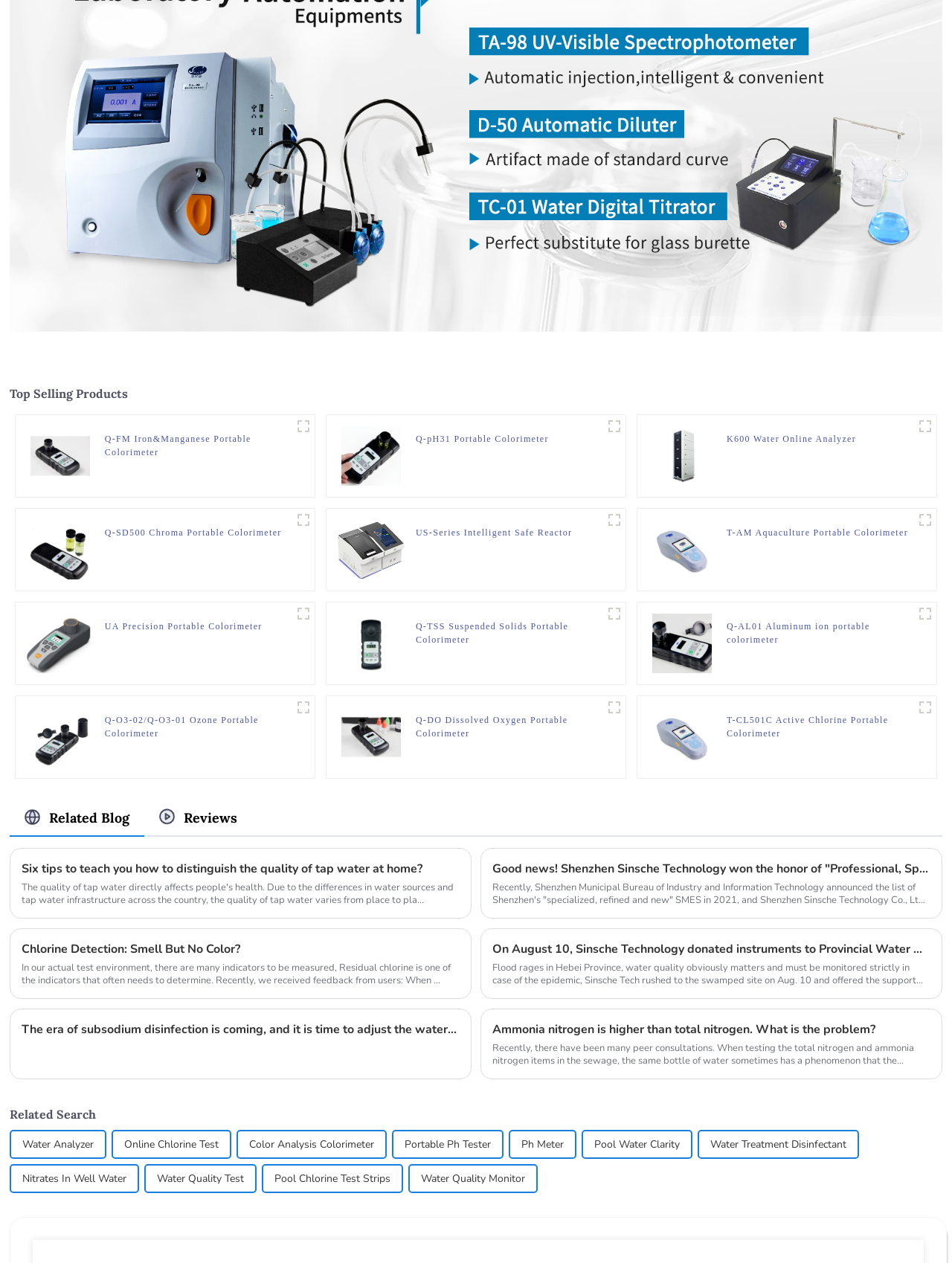Please determine the bounding box coordinates, formatted as (top-left x, top-left y, bottom-right x, bottom-right y), with all values as floating point numbers between 0 and 1. Identify the bounding box of the region described as: title="1671677285575"

[0.634, 0.403, 0.657, 0.42]